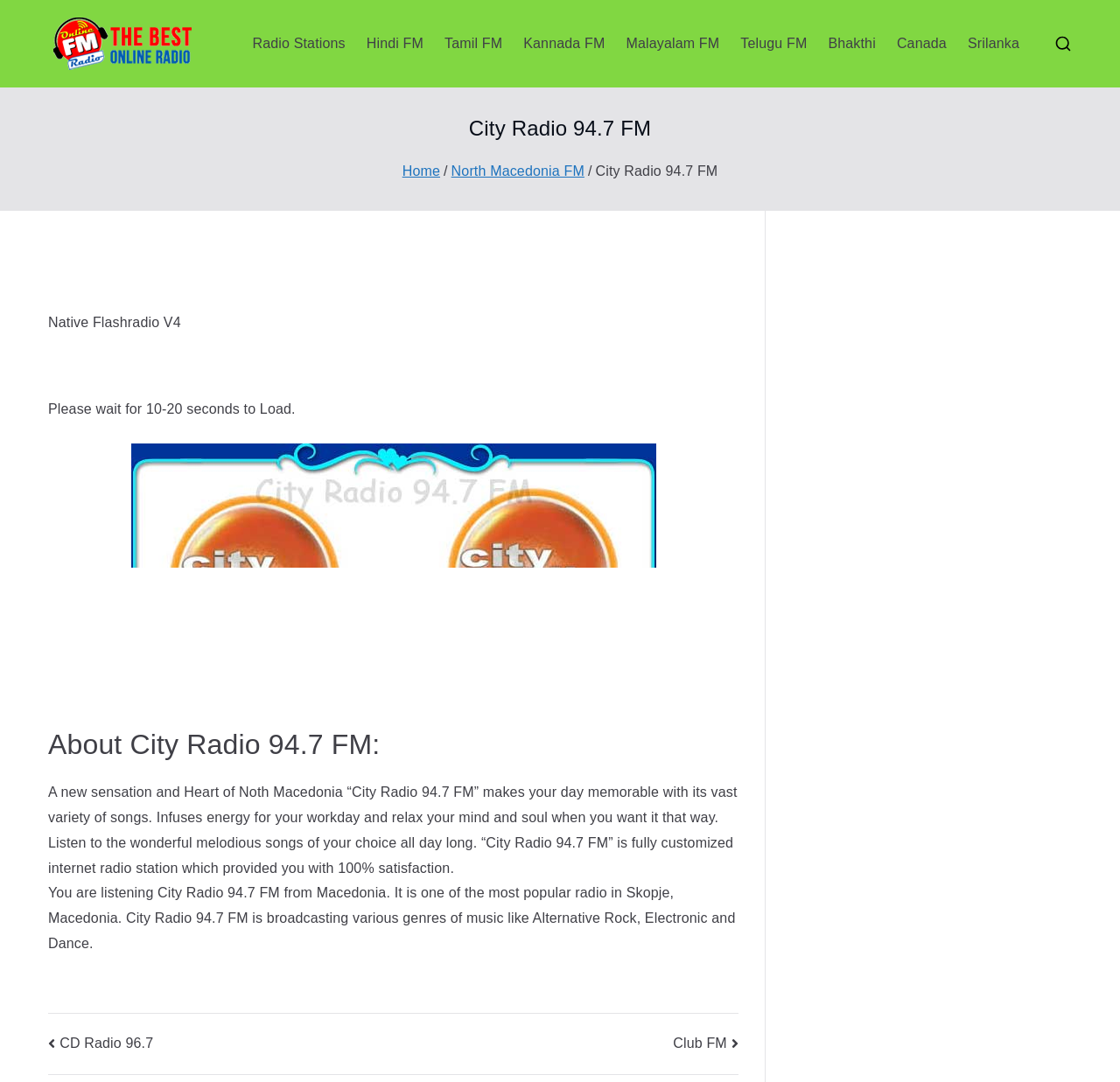Can you show the bounding box coordinates of the region to click on to complete the task described in the instruction: "Go to FM Radio Stations Live on Internet"?

[0.191, 0.044, 0.92, 0.121]